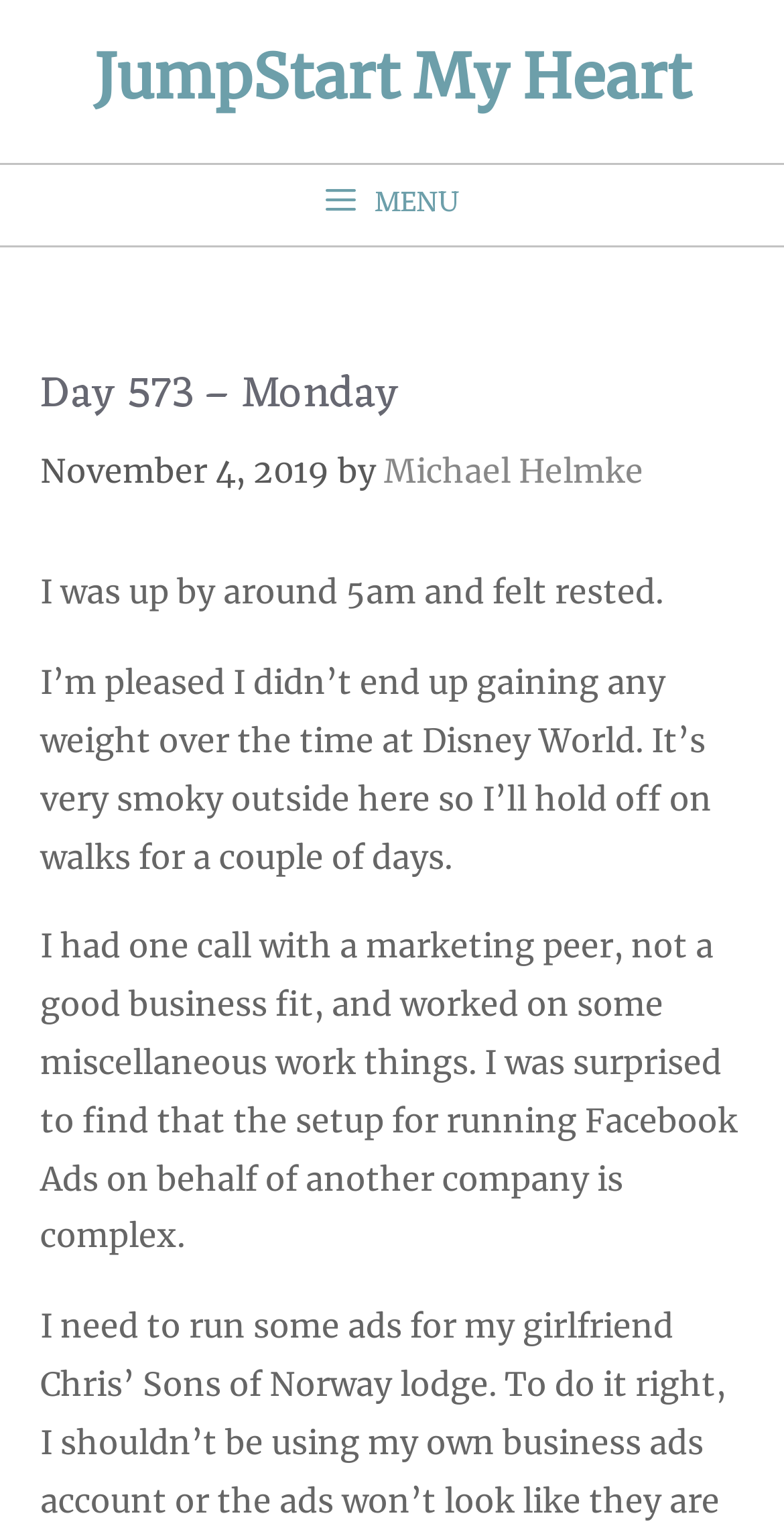Where did the author visit recently?
Kindly answer the question with as much detail as you can.

The author mentioned that they didn't gain weight over the time at Disney World, which implies that they visited Disney World recently.